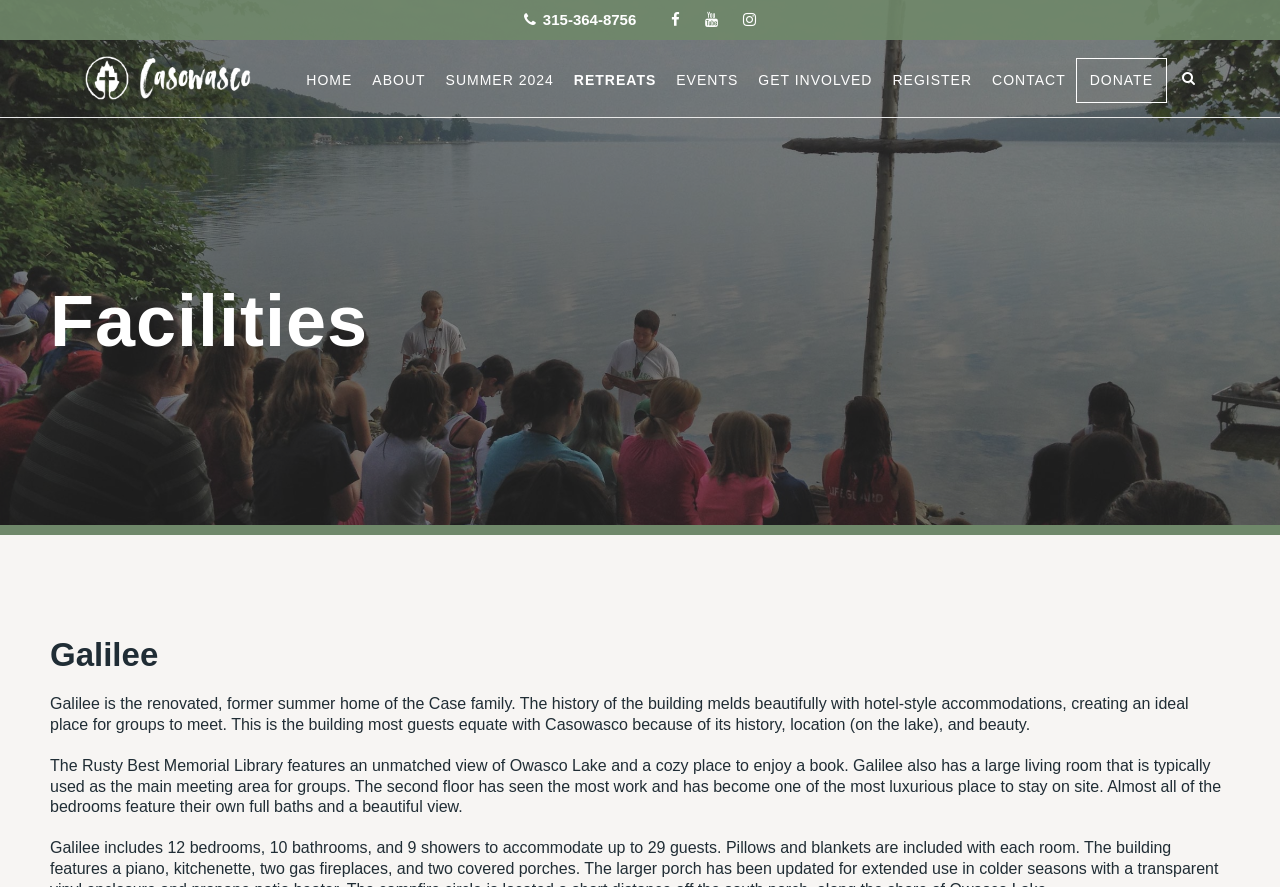Please give the bounding box coordinates of the area that should be clicked to fulfill the following instruction: "Call the phone number". The coordinates should be in the format of four float numbers from 0 to 1, i.e., [left, top, right, bottom].

[0.409, 0.012, 0.497, 0.032]